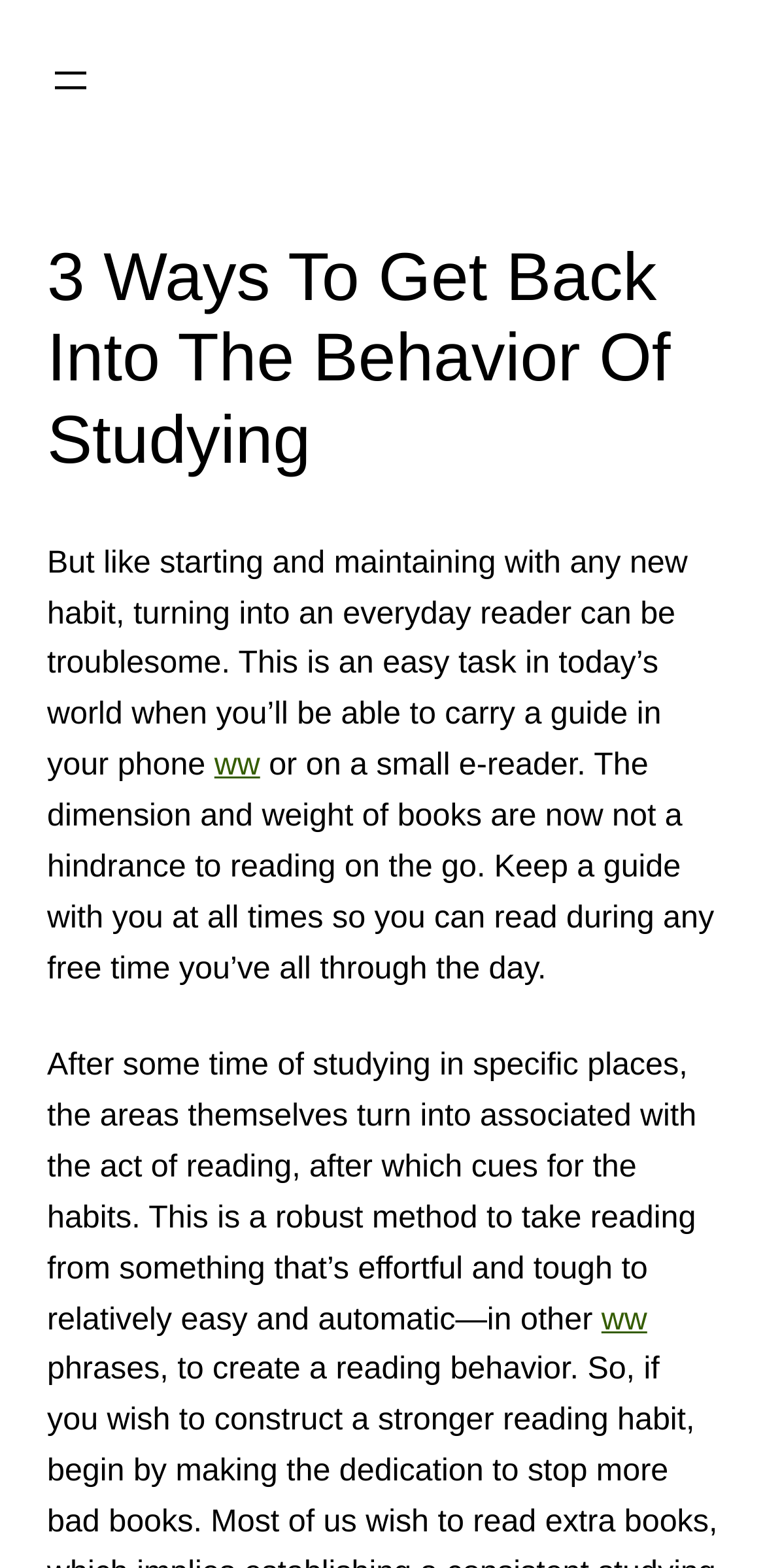Provide your answer in one word or a succinct phrase for the question: 
What is the topic of the article?

Studying habit